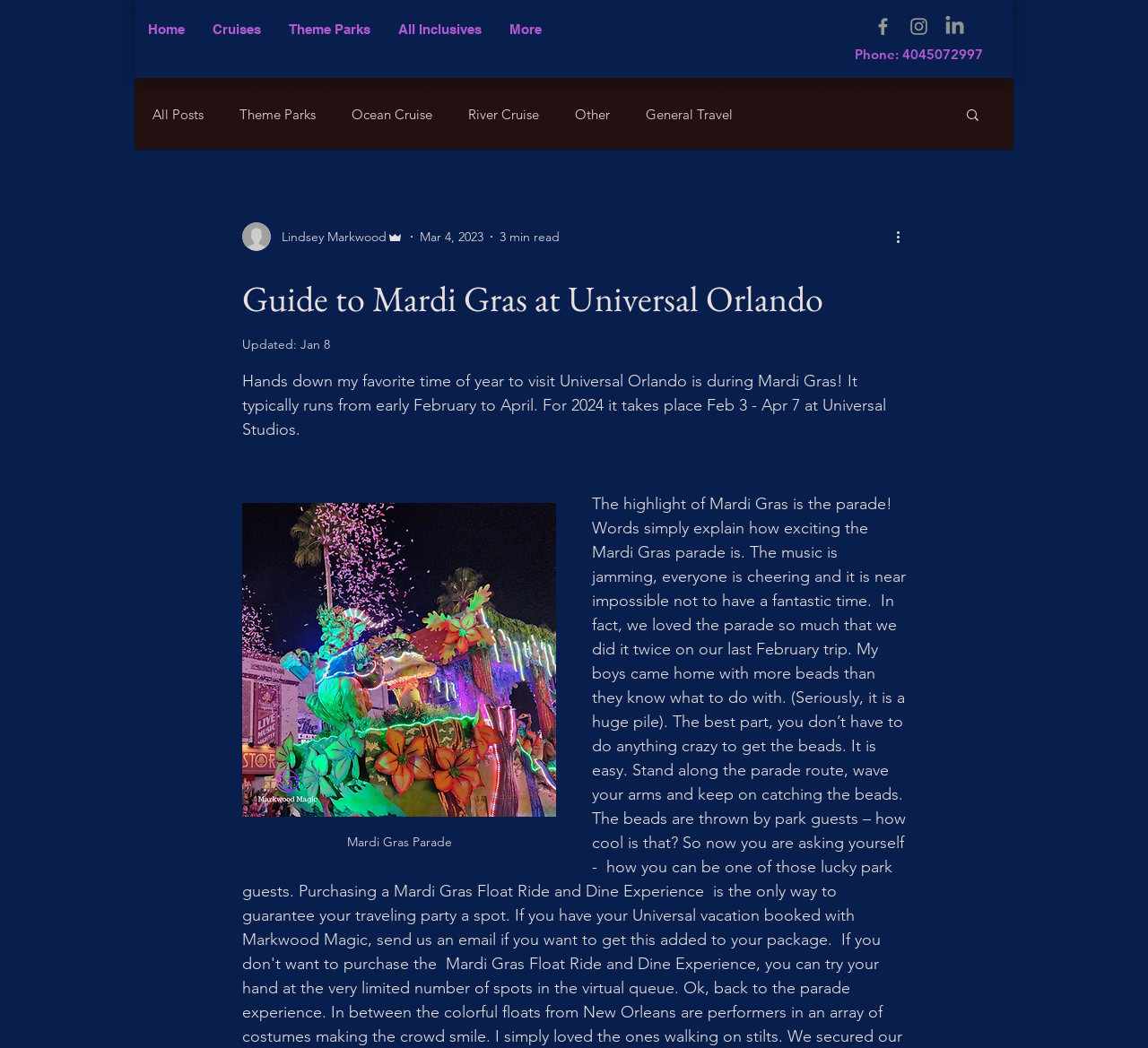Please identify the bounding box coordinates of the region to click in order to complete the task: "View All Posts". The coordinates must be four float numbers between 0 and 1, specified as [left, top, right, bottom].

[0.133, 0.101, 0.177, 0.117]